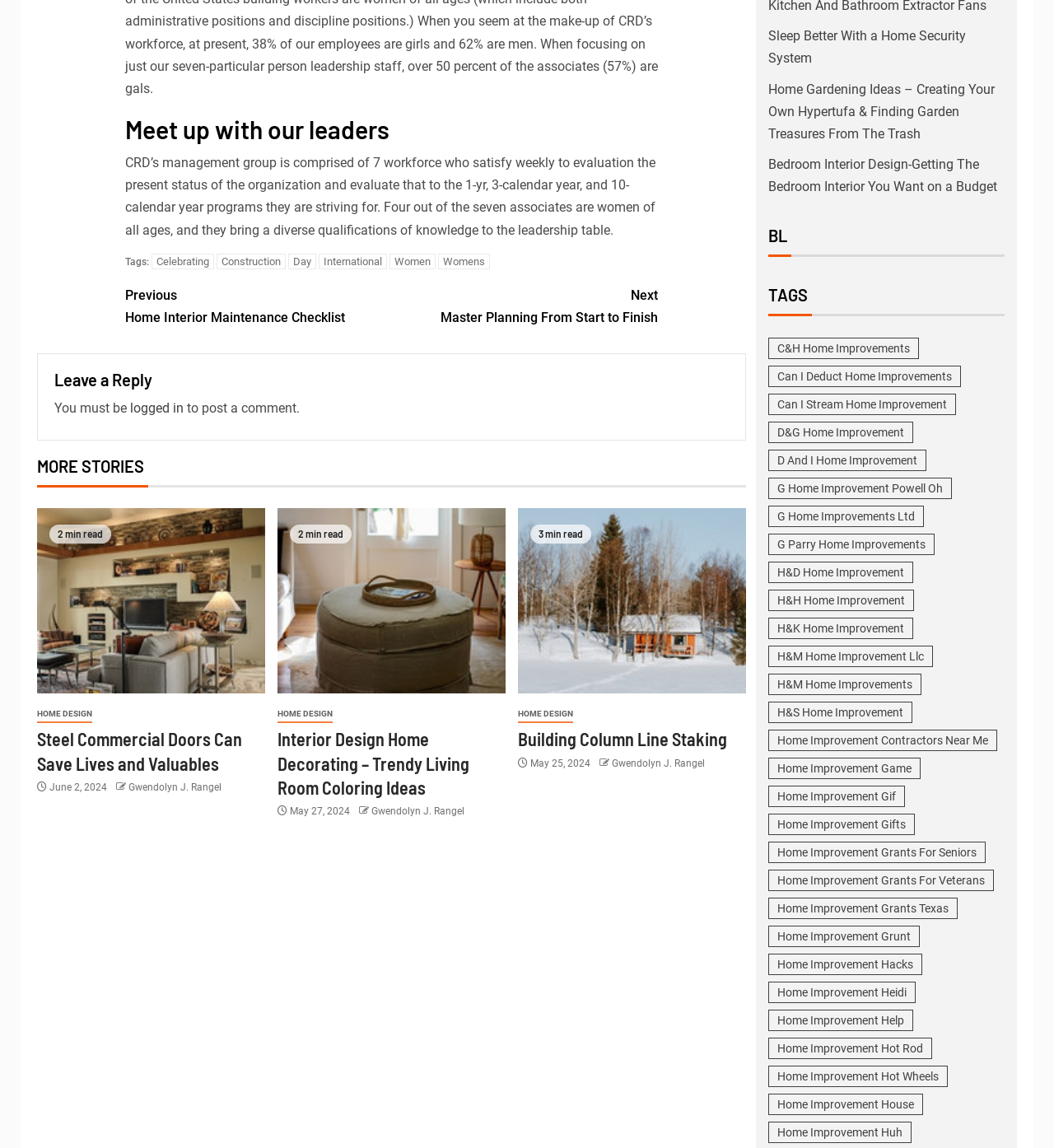Please determine the bounding box coordinates of the area that needs to be clicked to complete this task: 'Explore 'C&H Home Improvements''. The coordinates must be four float numbers between 0 and 1, formatted as [left, top, right, bottom].

[0.729, 0.294, 0.872, 0.313]